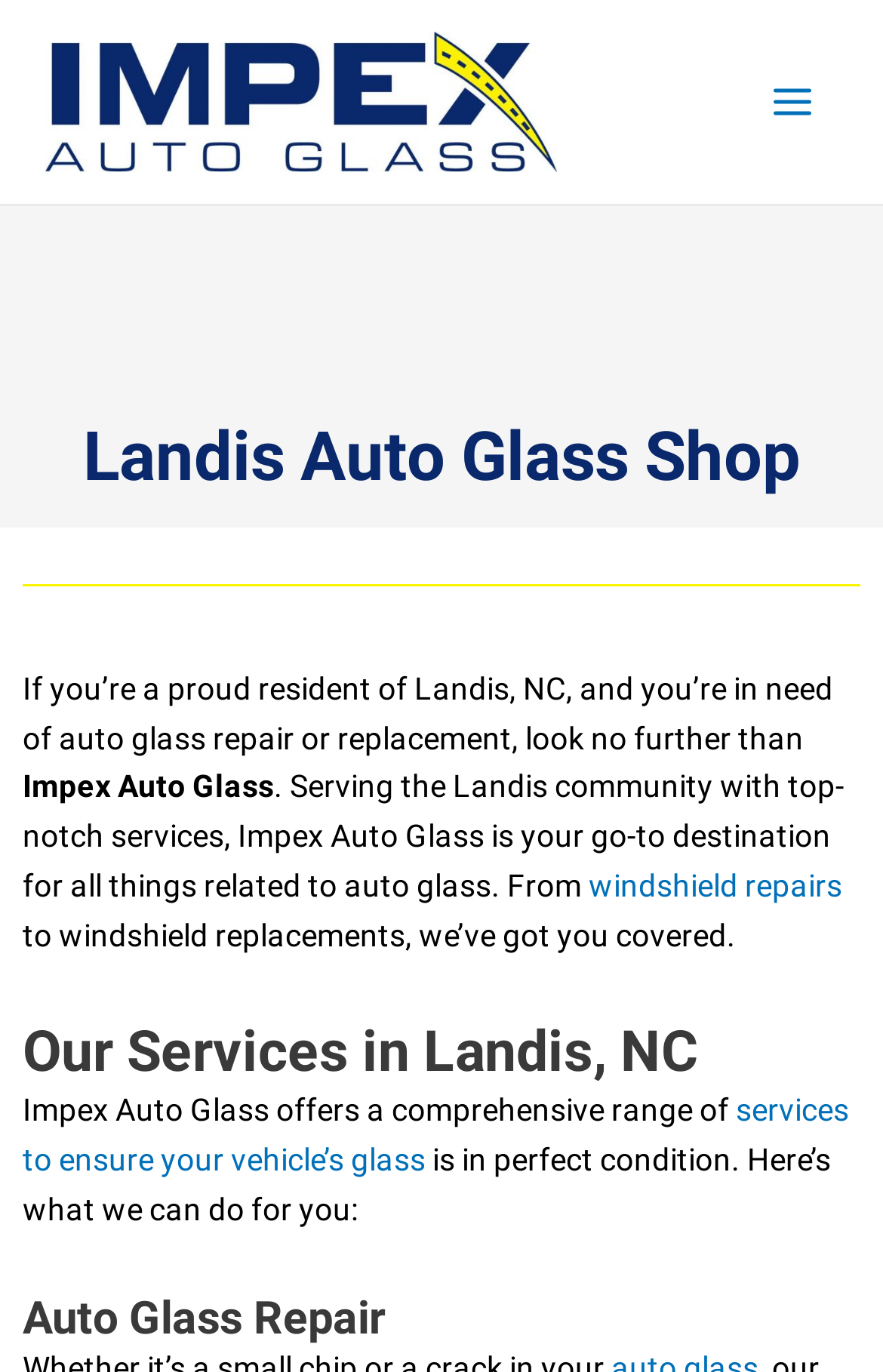Identify the main heading from the webpage and provide its text content.

Landis Auto Glass Shop